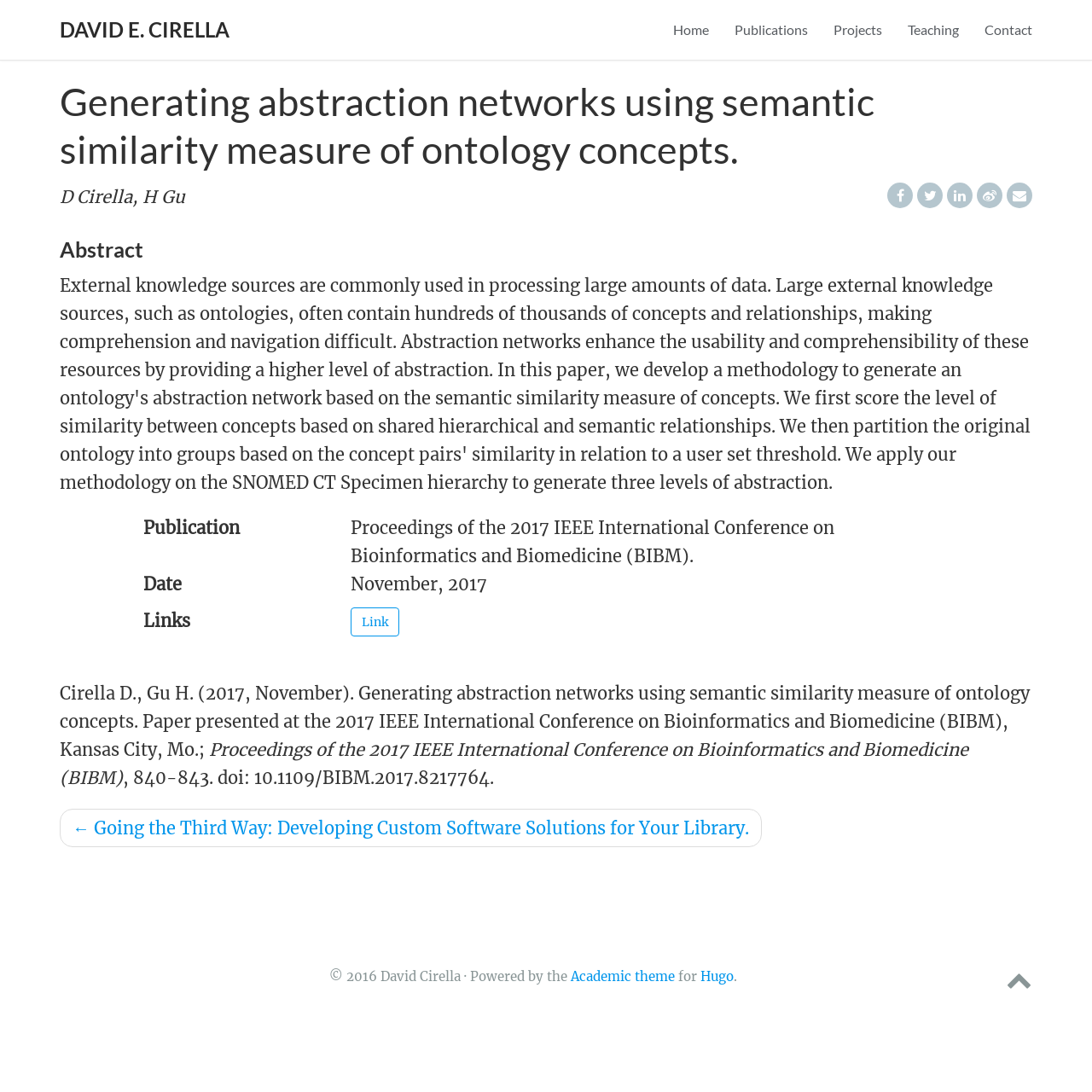Utilize the details in the image to give a detailed response to the question: What is the theme used to power the website?

I found the theme used to power the website by looking at the footer section, where it says 'Powered by the Academic theme'.